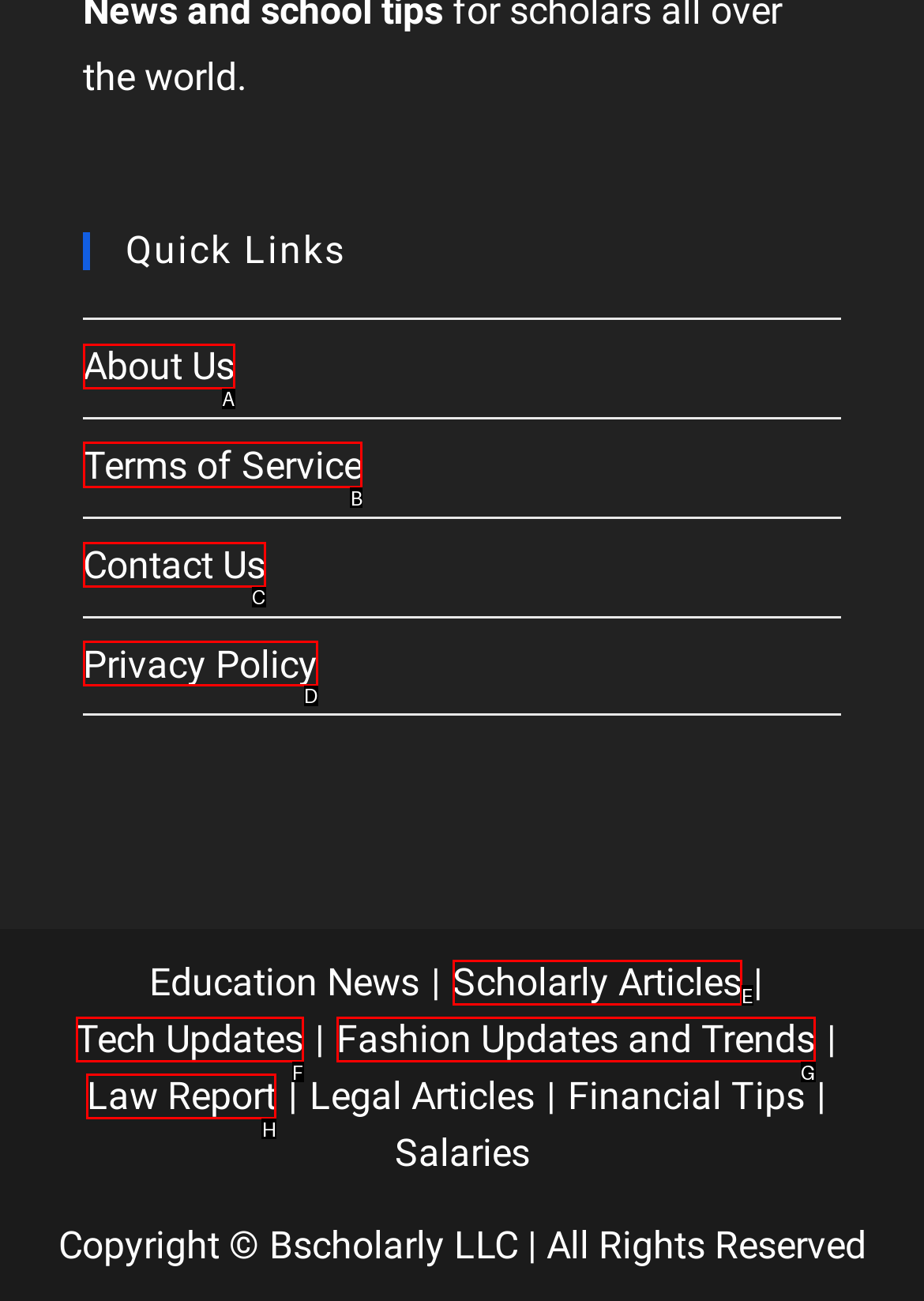Which option should you click on to fulfill this task: visit Terms of Service? Answer with the letter of the correct choice.

B